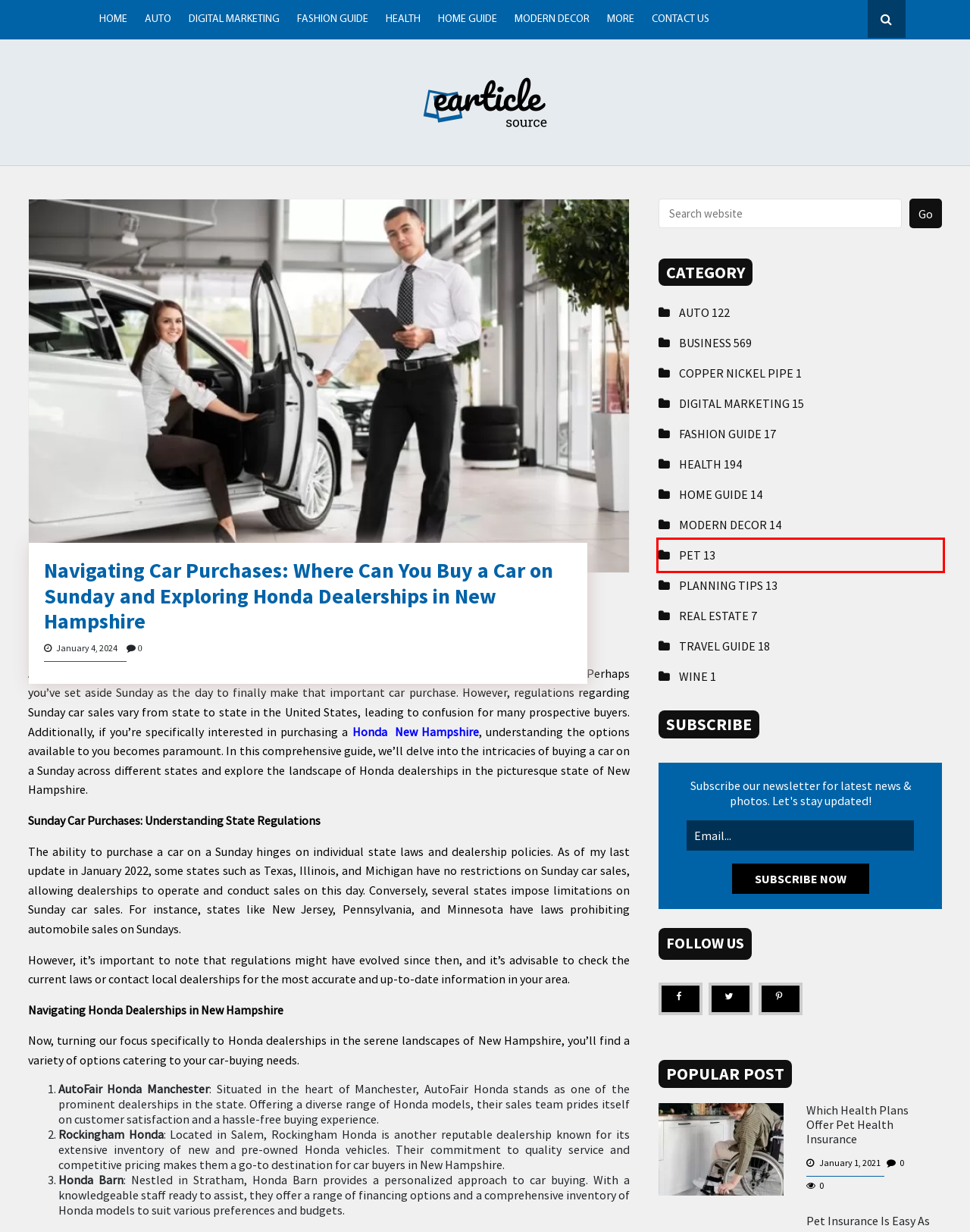Examine the screenshot of a webpage with a red bounding box around a specific UI element. Identify which webpage description best matches the new webpage that appears after clicking the element in the red bounding box. Here are the candidates:
A. Real Estate - Earticle Source
B. Online Health Articles | Health Insurance Topics - Earticle Source
C. Wine - Earticle Source
D. Online Pet Articles | Pet Care Tips & Tricks | Earticle Source
E. Latest Articles in Fashion Guide | Fashion Trends - Earticle Source
F. Digital Marketing Article – Latest Blogs | Earticle Source
G. Planning Tips | All Planning Tips Articles at one place Earticle Source
H. Travel Guide Articles - Top Travel Blogs | Earticle Source

D